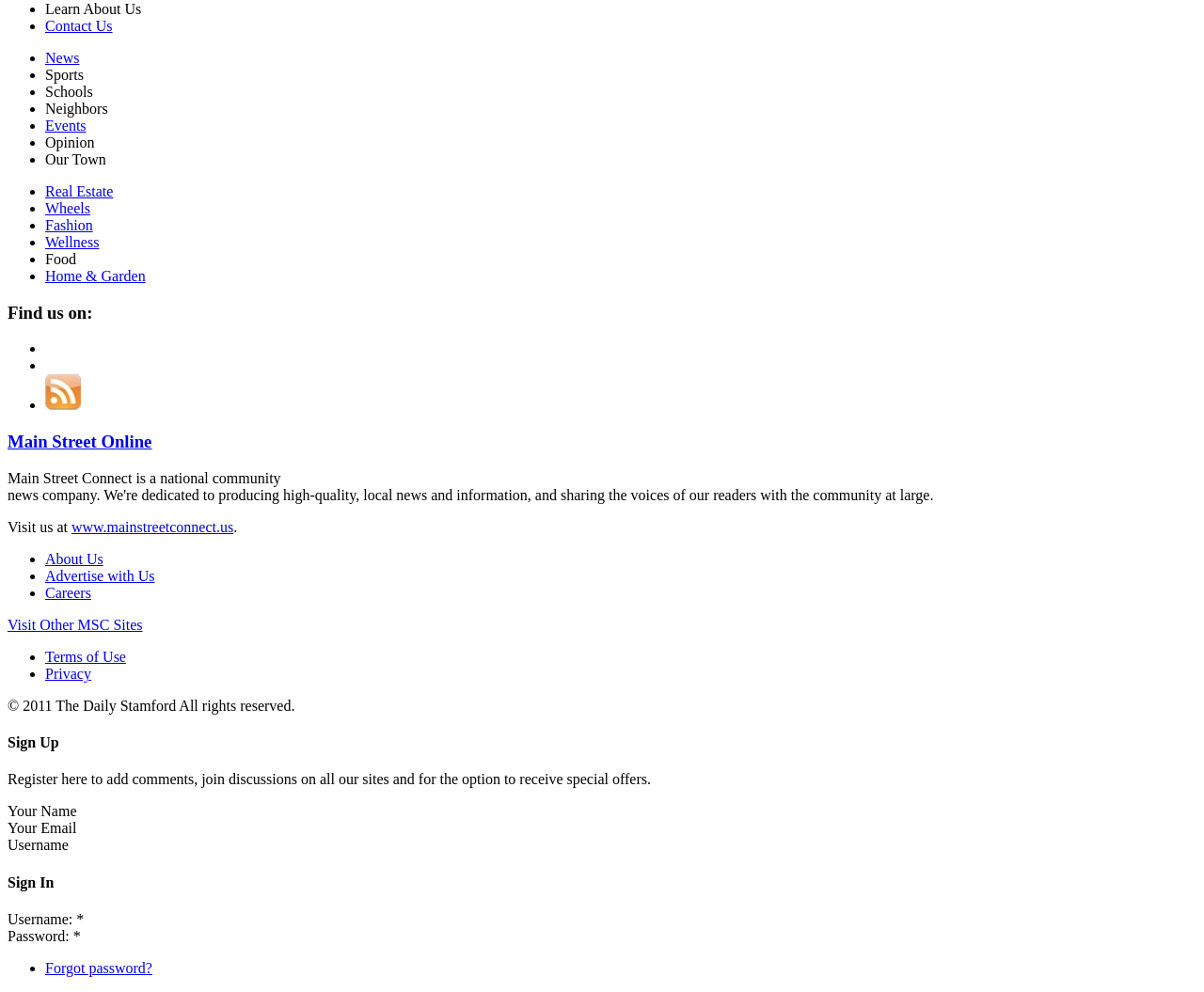Identify the bounding box coordinates for the region to click in order to carry out this instruction: "Click on Contact Us". Provide the coordinates using four float numbers between 0 and 1, formatted as [left, top, right, bottom].

[0.038, 0.018, 0.093, 0.034]